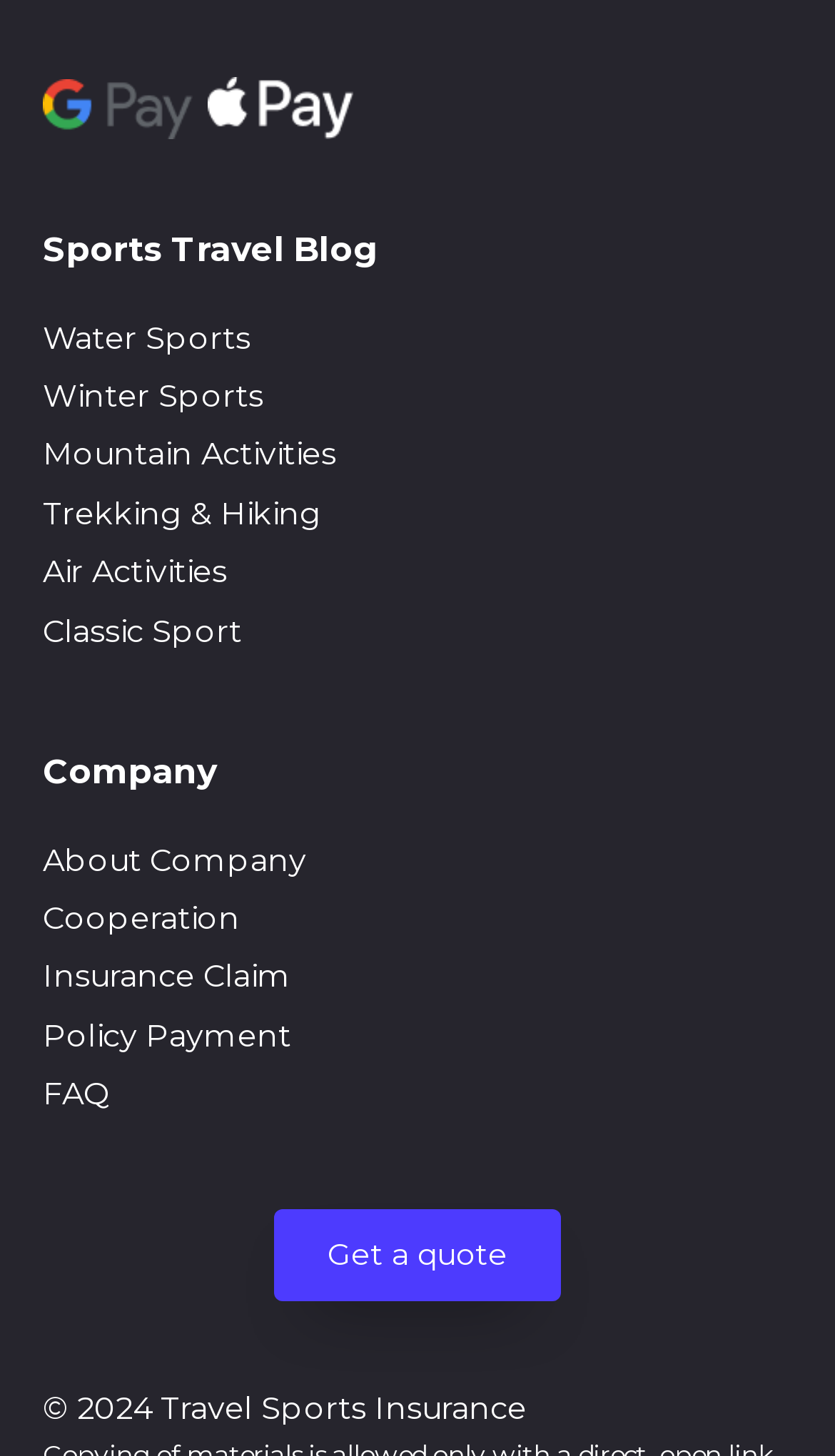Predict the bounding box of the UI element based on the description: "Get a quote". The coordinates should be four float numbers between 0 and 1, formatted as [left, top, right, bottom].

[0.328, 0.831, 0.672, 0.893]